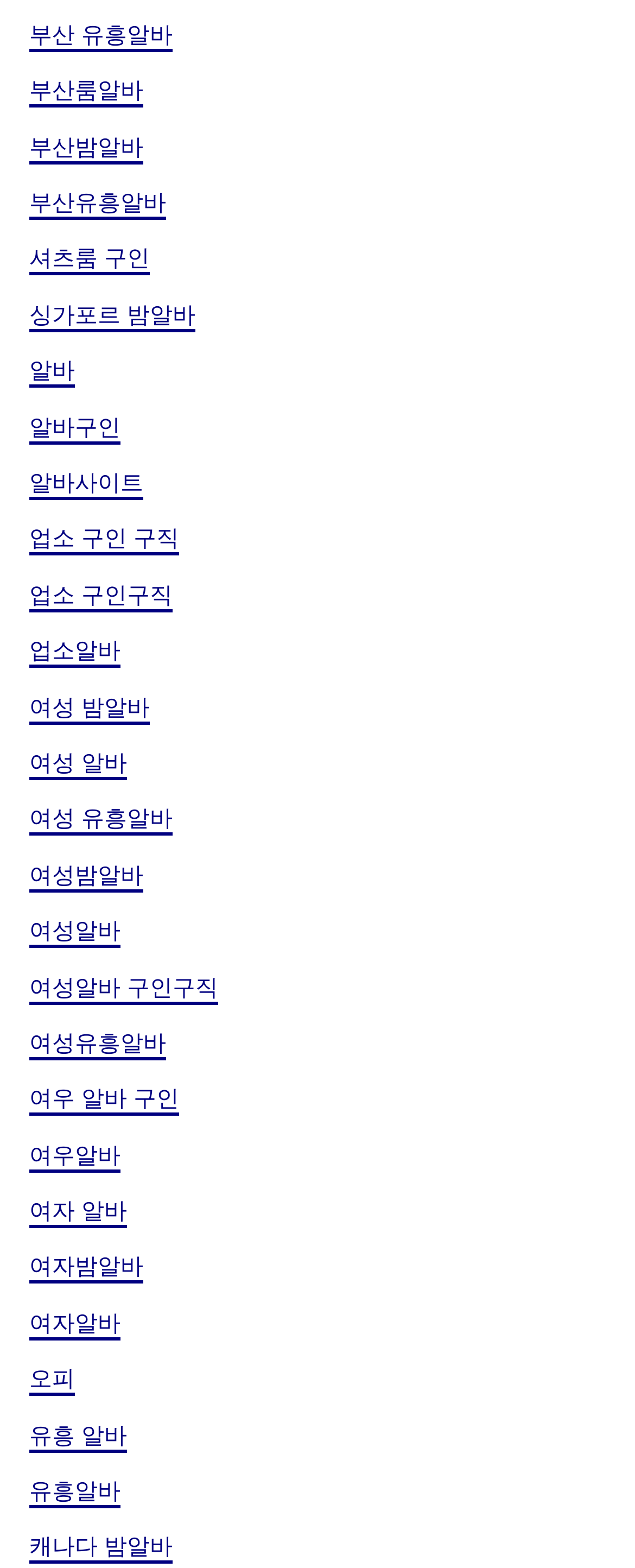Are the job listings on this webpage specific to a particular location?
Based on the visual, give a brief answer using one word or a short phrase.

Yes